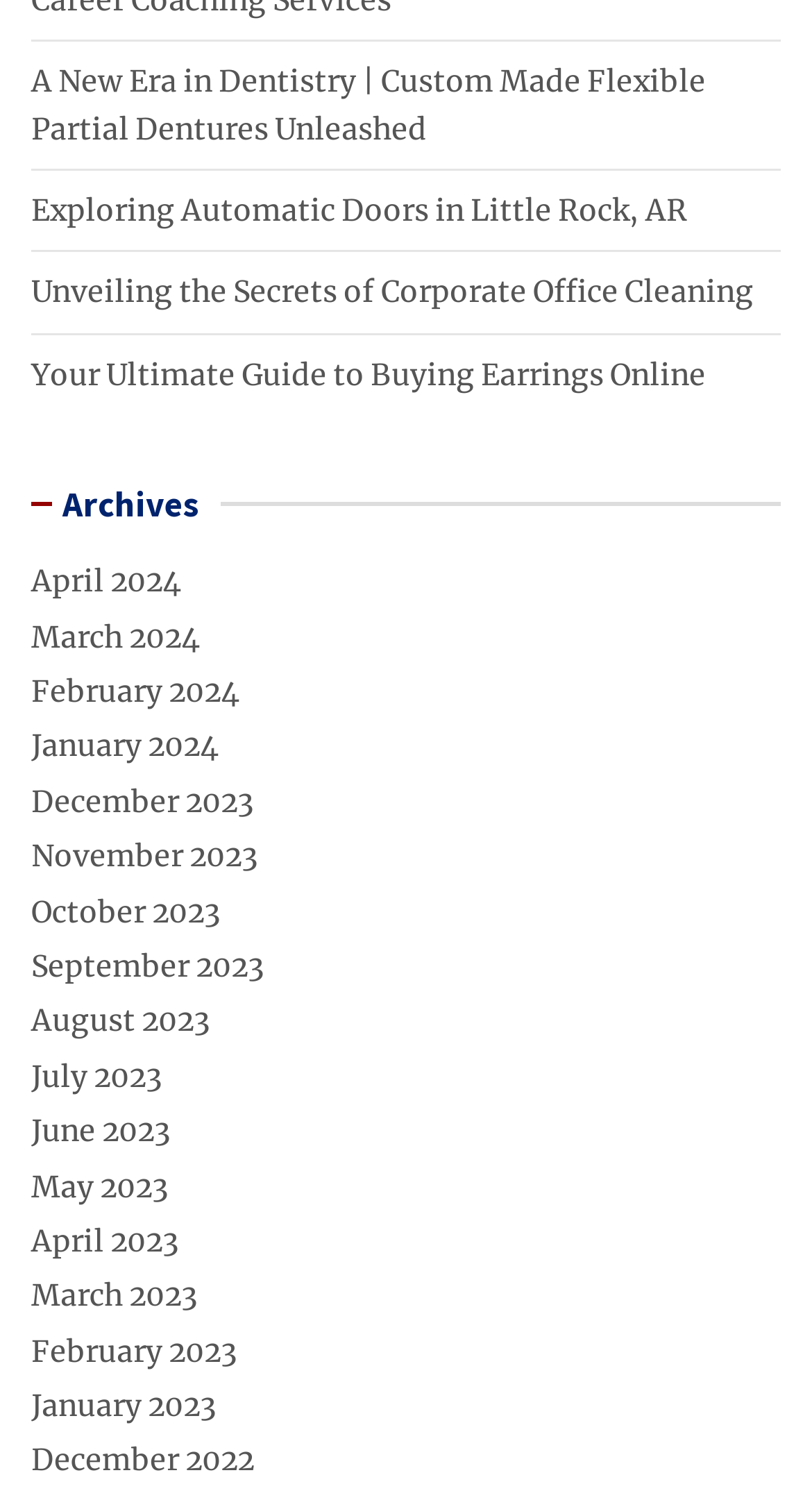Highlight the bounding box coordinates of the element that should be clicked to carry out the following instruction: "View A New Era in Dentistry". The coordinates must be given as four float numbers ranging from 0 to 1, i.e., [left, top, right, bottom].

[0.038, 0.042, 0.869, 0.099]